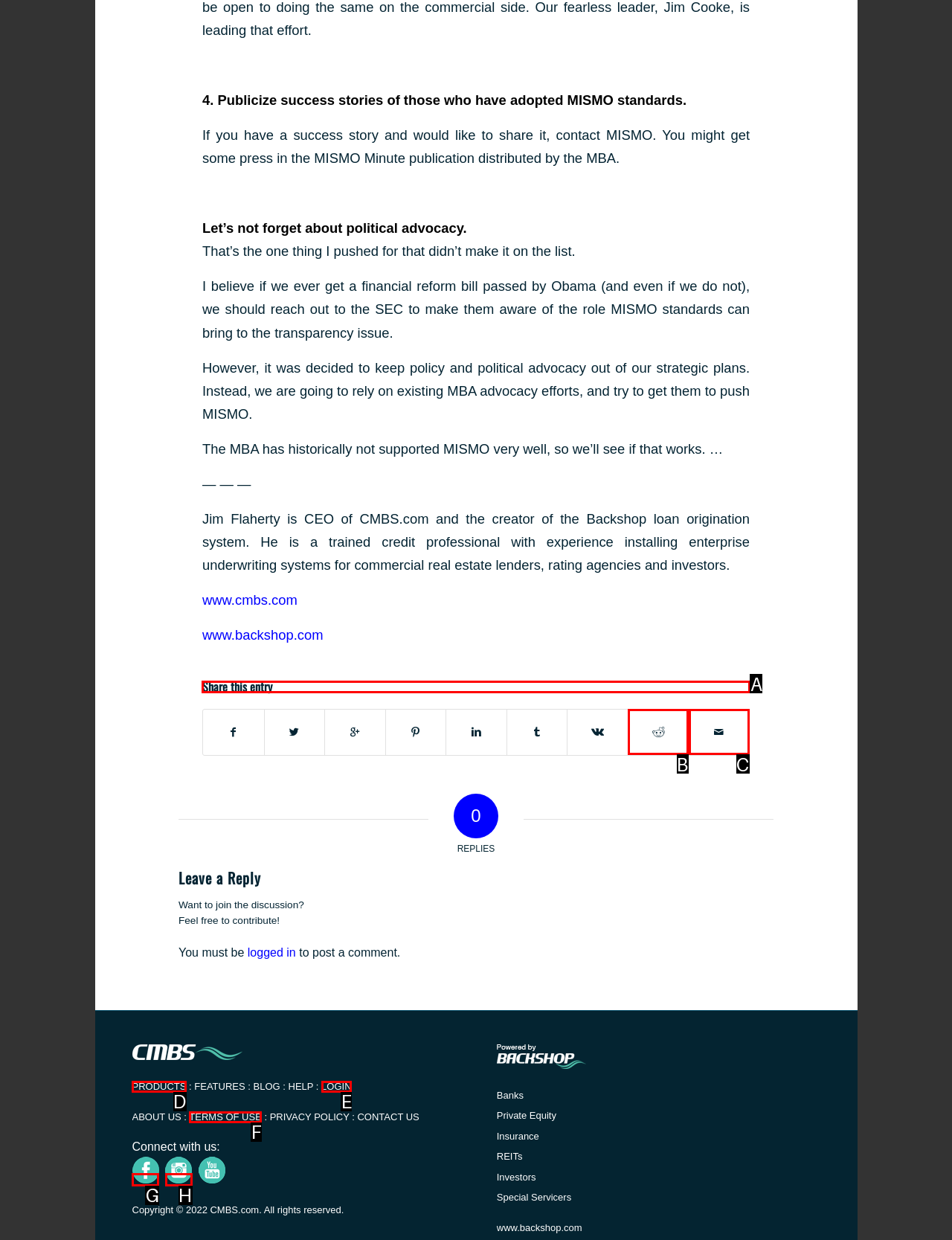Determine which HTML element should be clicked for this task: Click the 'Share this entry' button
Provide the option's letter from the available choices.

A